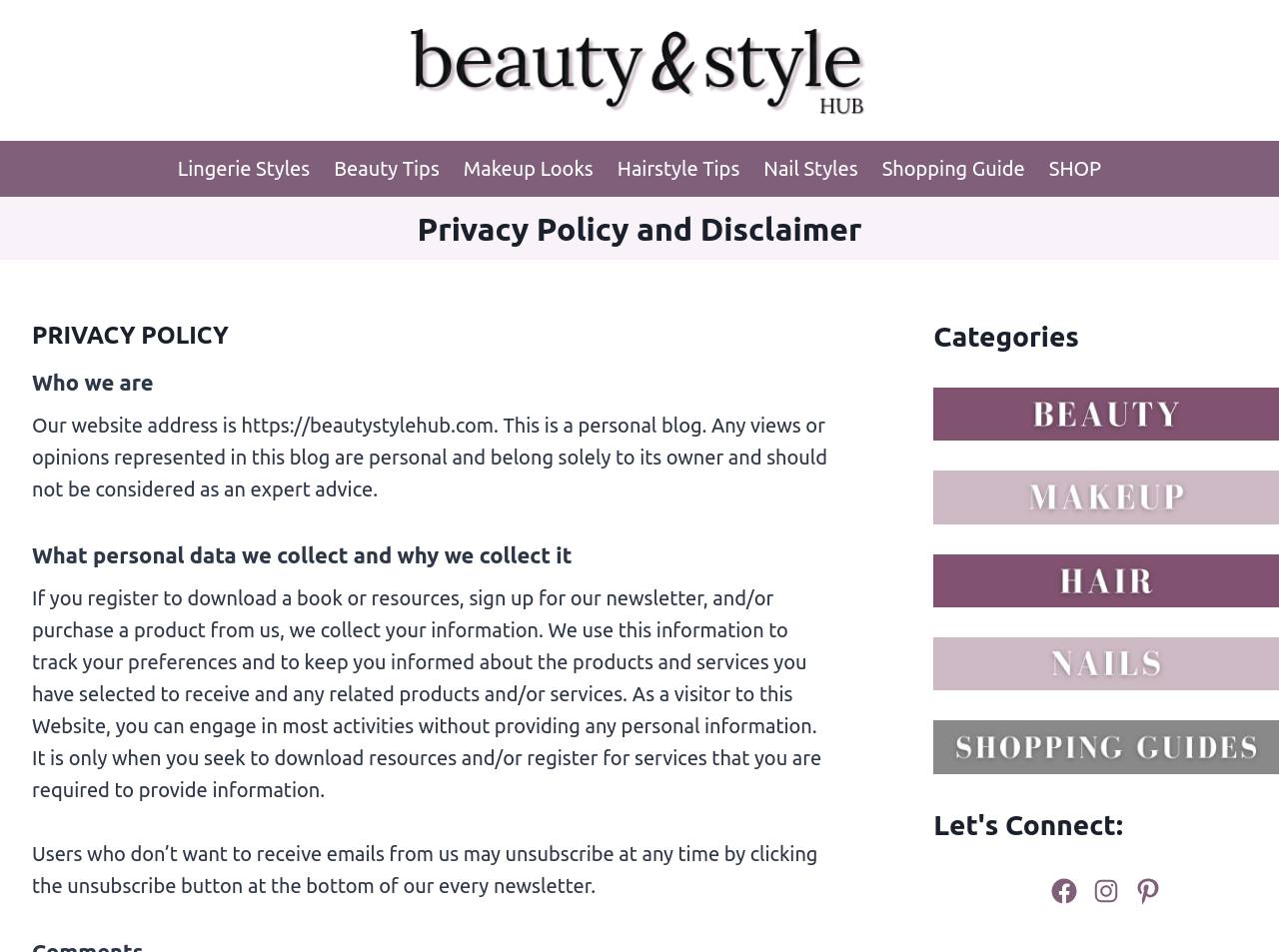Locate the bounding box coordinates of the clickable region necessary to complete the following instruction: "Explore Hairstyle Tips". Provide the coordinates in the format of four float numbers between 0 and 1, i.e., [left, top, right, bottom].

[0.473, 0.147, 0.588, 0.206]